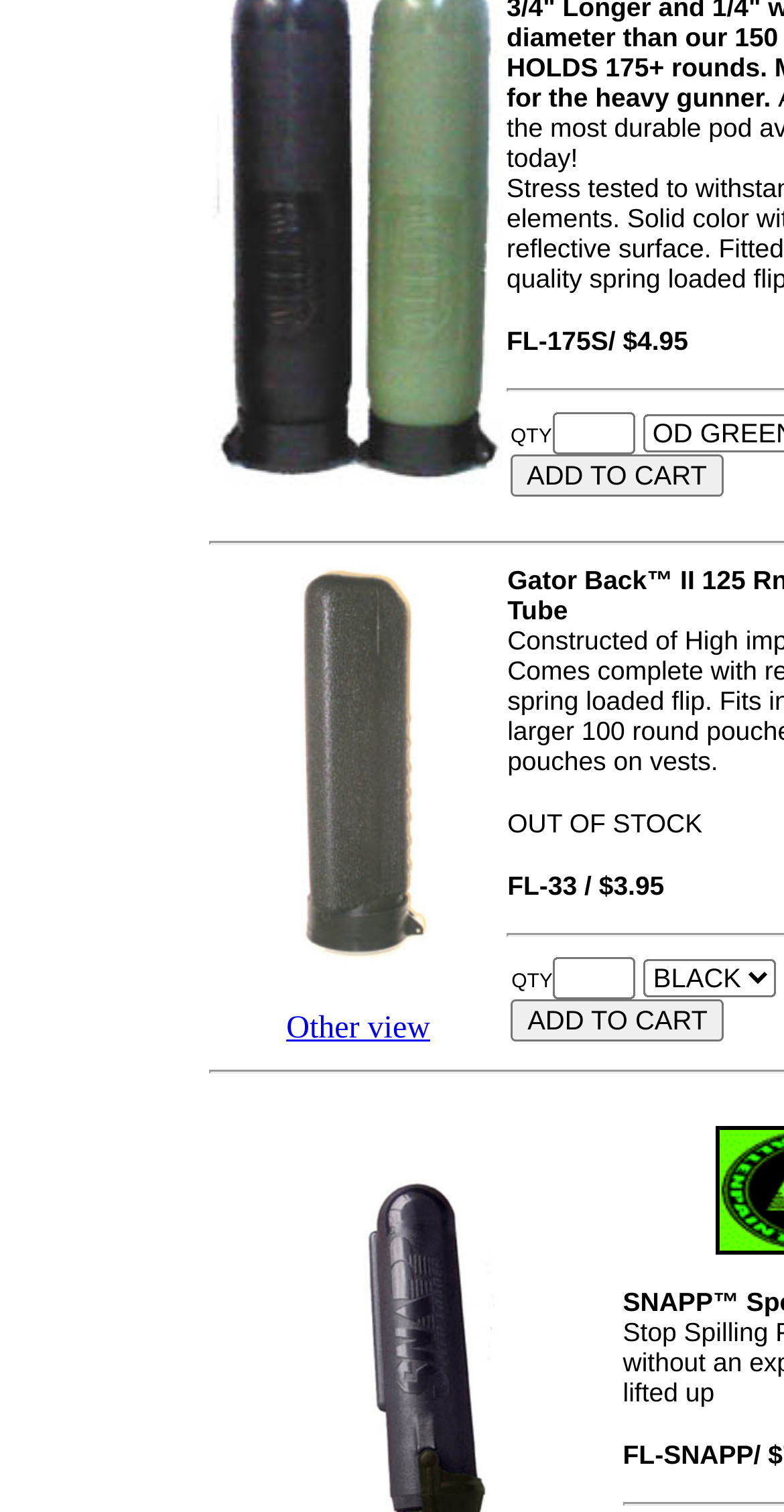How many images are on the webpage?
Please look at the screenshot and answer using one word or phrase.

1